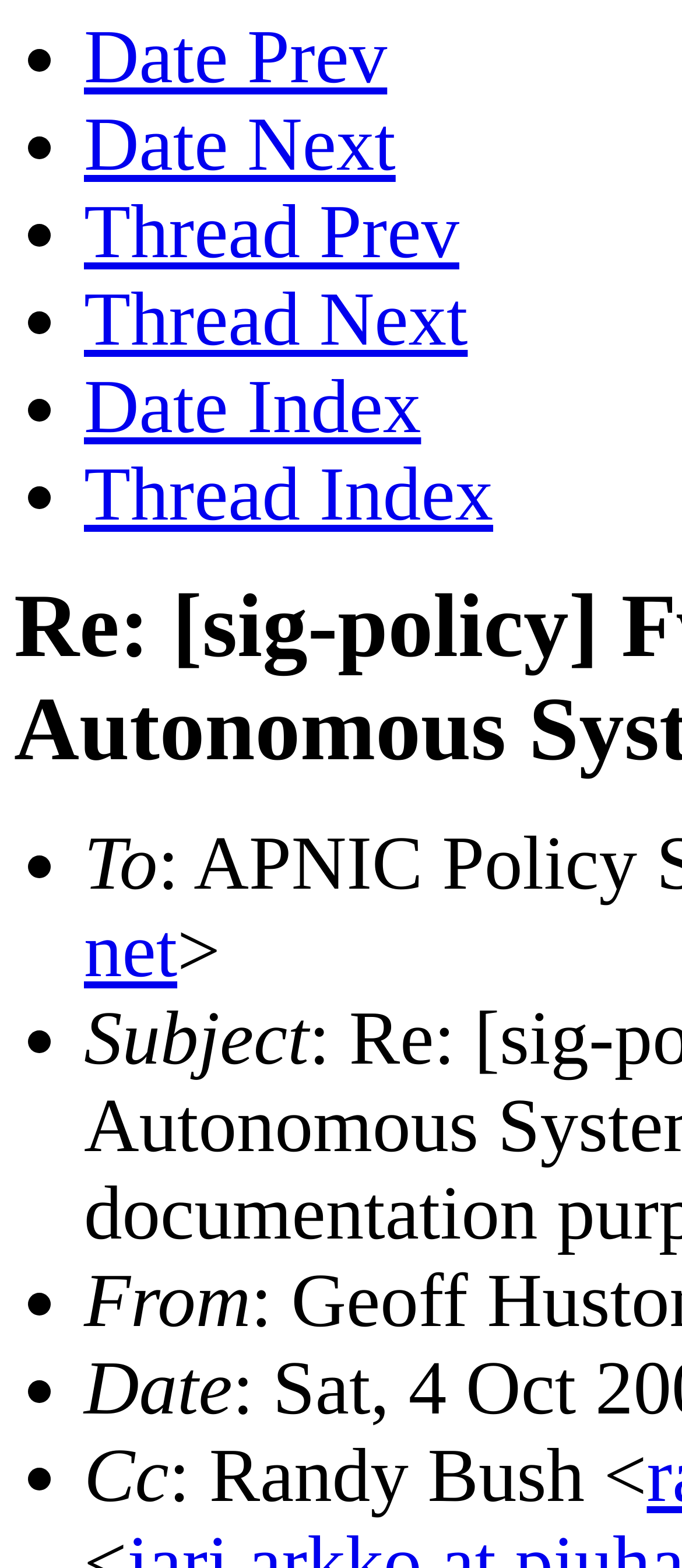Please answer the following question as detailed as possible based on the image: 
What is the label above 'Randy Bush <'?

The label above 'Randy Bush <' is 'From' because the static text element 'From' has a bounding box coordinate [0.123, 0.803, 0.368, 0.857] that is above the static text element 'Randy Bush <' with a bounding box coordinate [0.247, 0.915, 0.948, 0.968].